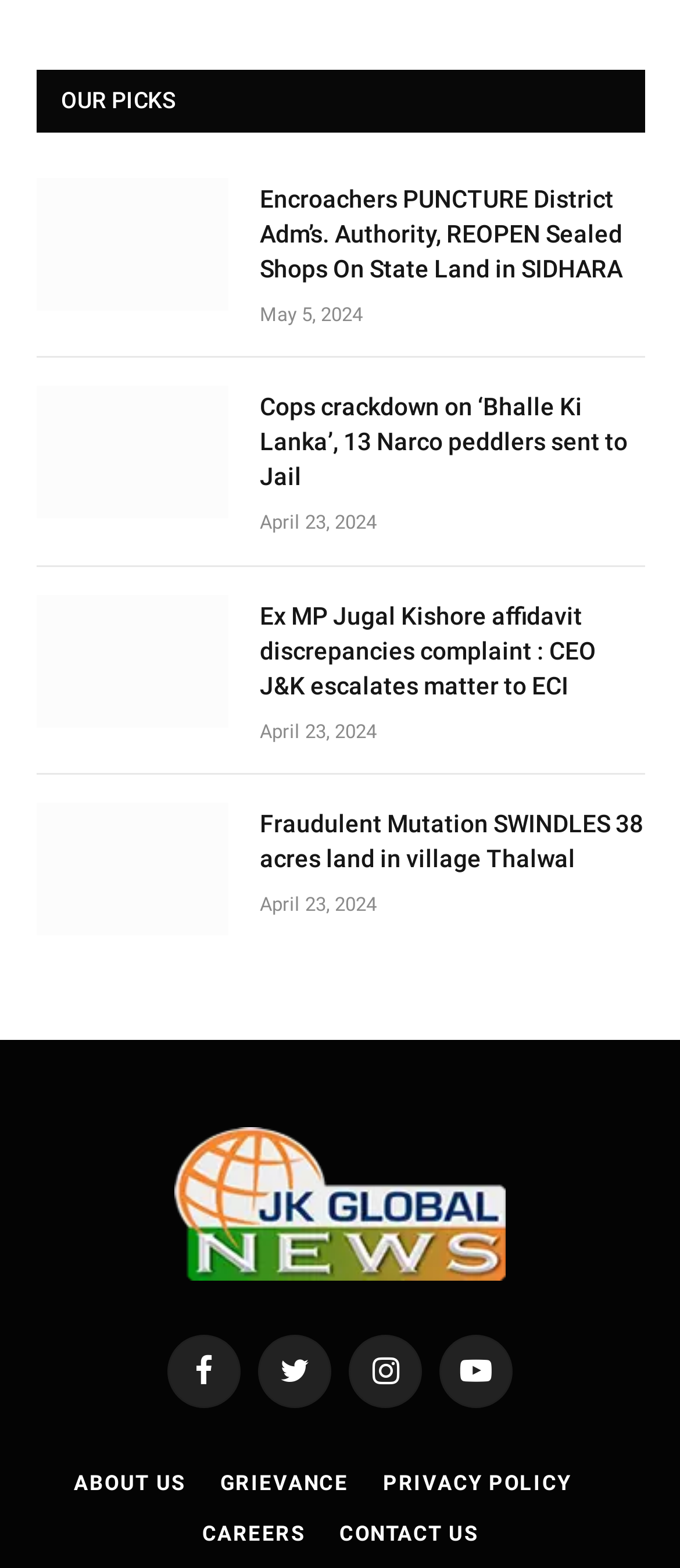Using floating point numbers between 0 and 1, provide the bounding box coordinates in the format (top-left x, top-left y, bottom-right x, bottom-right y). Locate the UI element described here: Contact Us

[0.499, 0.97, 0.703, 0.986]